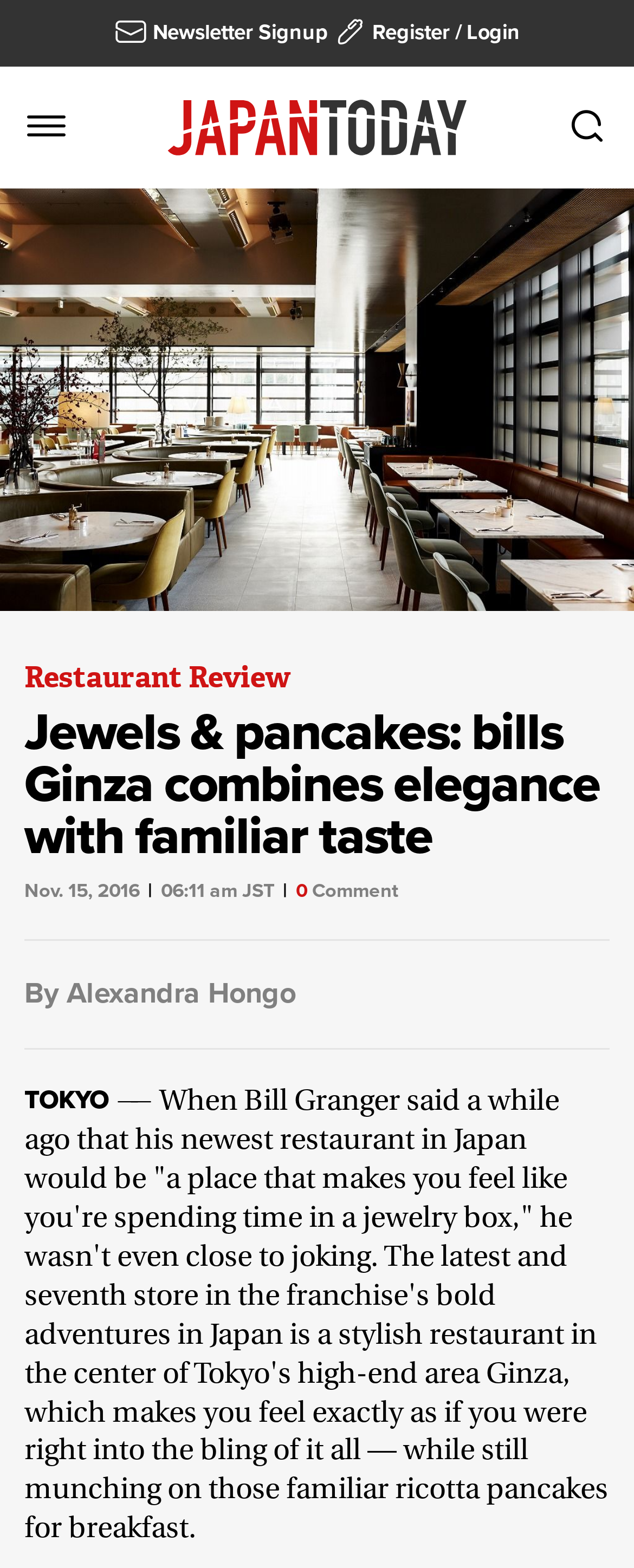Extract the main headline from the webpage and generate its text.

Jewels & pancakes: bills Ginza combines elegance with familiar taste